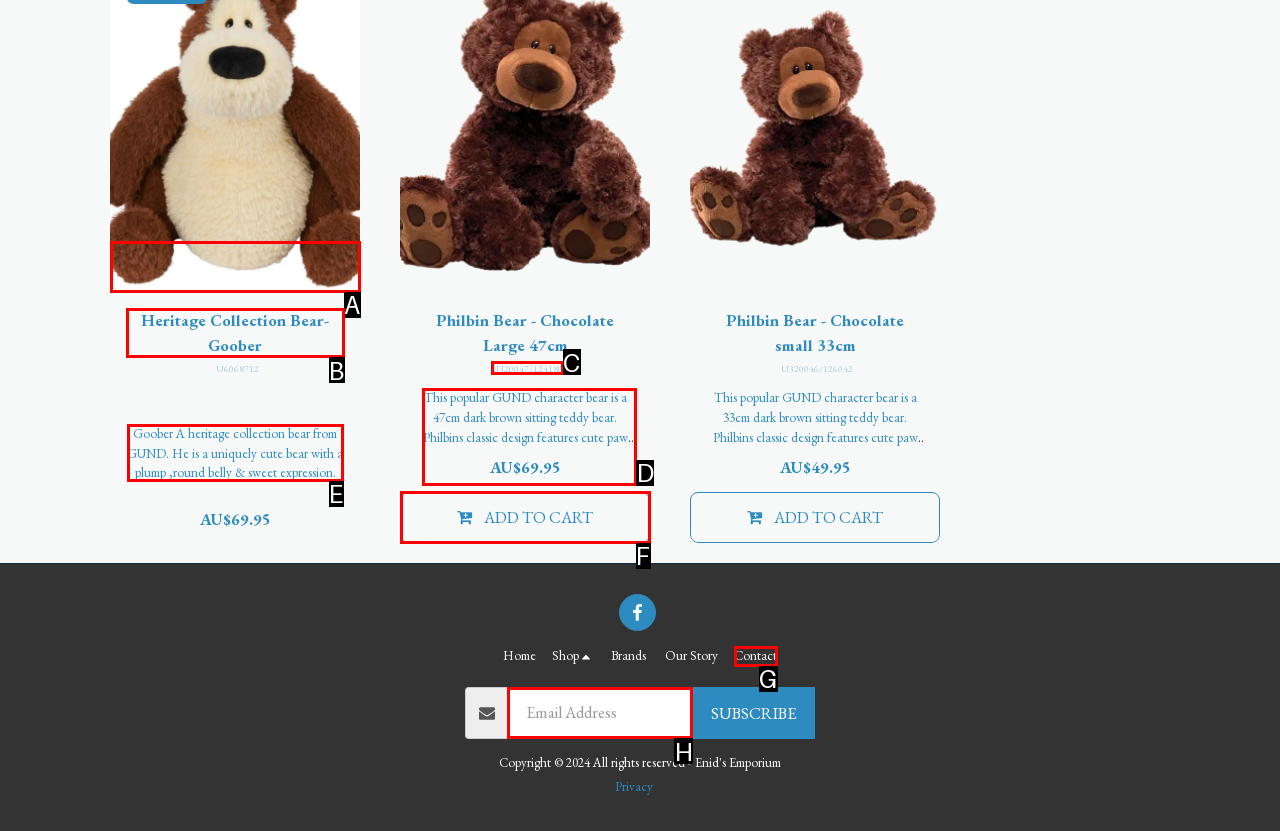Tell me the letter of the option that corresponds to the description: Heritage Collection Bear- Goober
Answer using the letter from the given choices directly.

B